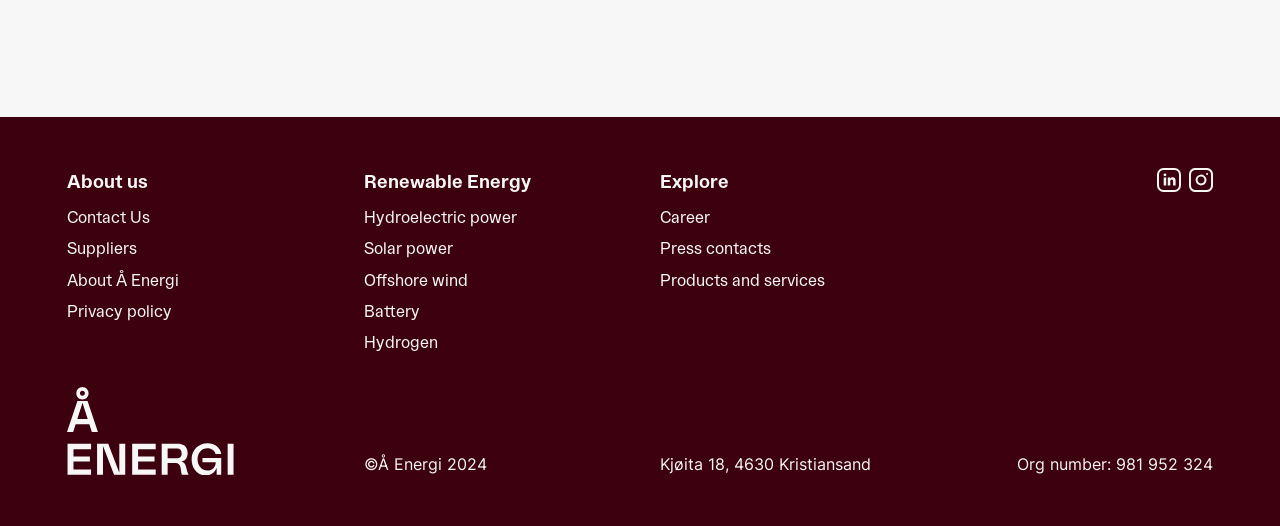Bounding box coordinates are given in the format (top-left x, top-left y, bottom-right x, bottom-right y). All values should be floating point numbers between 0 and 1. Provide the bounding box coordinate for the UI element described as: Contact Us

[0.053, 0.397, 0.117, 0.429]